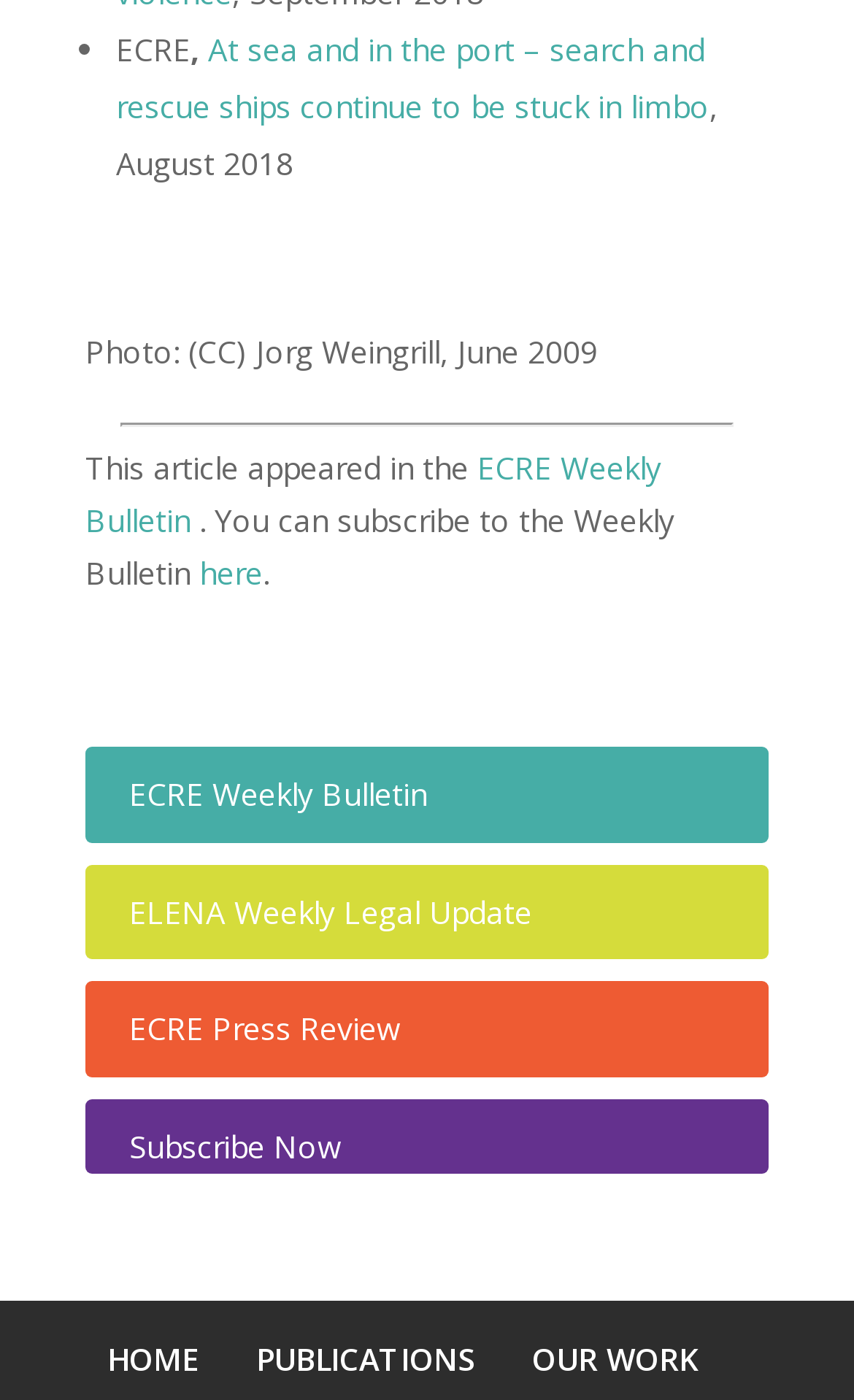Show me the bounding box coordinates of the clickable region to achieve the task as per the instruction: "Read the article about search and rescue ships".

[0.136, 0.02, 0.831, 0.091]